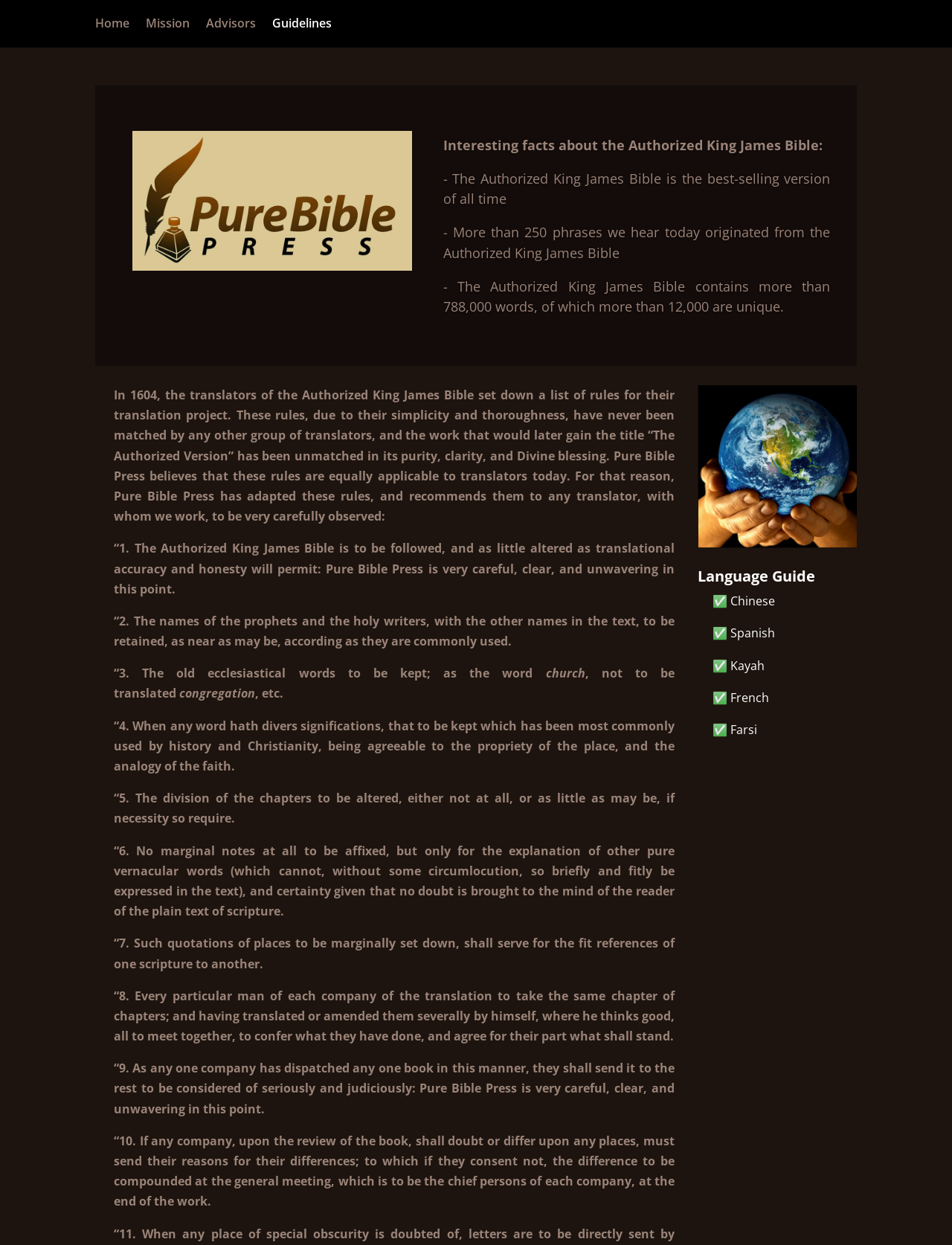Locate the bounding box coordinates of the element that should be clicked to execute the following instruction: "Click on the 'Mission' link".

[0.153, 0.014, 0.199, 0.027]